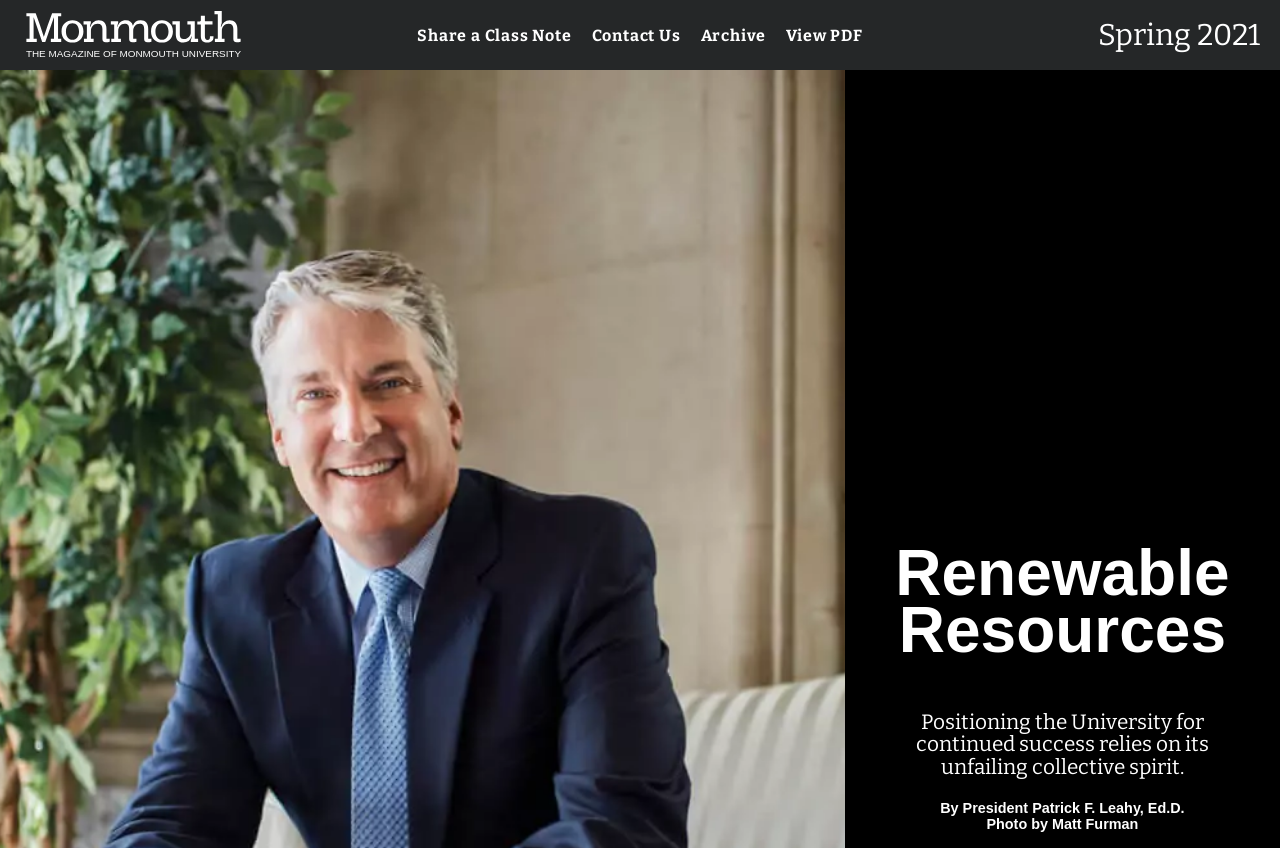Who is the author of the article?
Using the picture, provide a one-word or short phrase answer.

President Patrick F. Leahy, Ed.D.